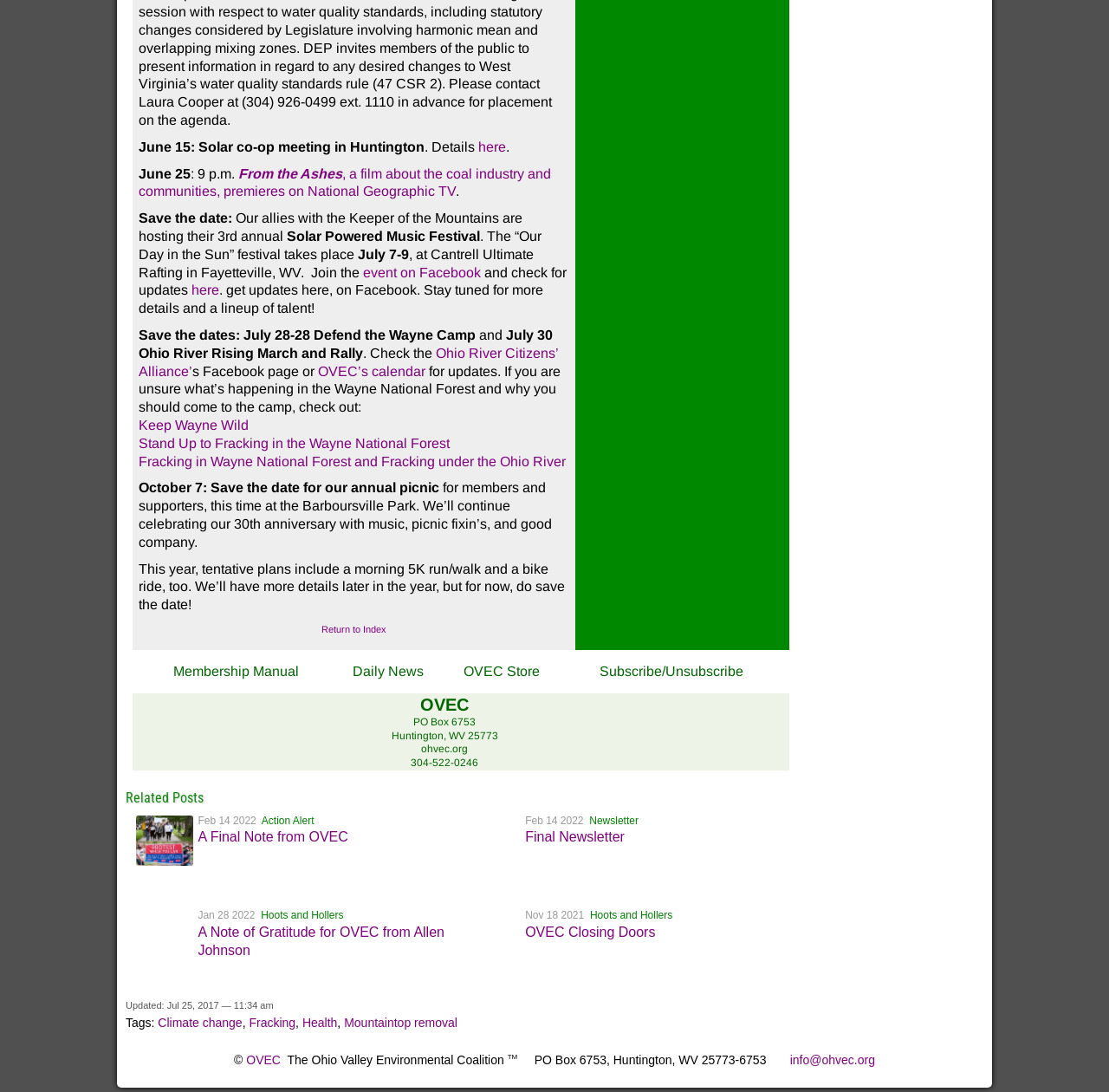Please find the bounding box coordinates of the element that needs to be clicked to perform the following instruction: "Check the event on Facebook". The bounding box coordinates should be four float numbers between 0 and 1, represented as [left, top, right, bottom].

[0.327, 0.243, 0.433, 0.256]